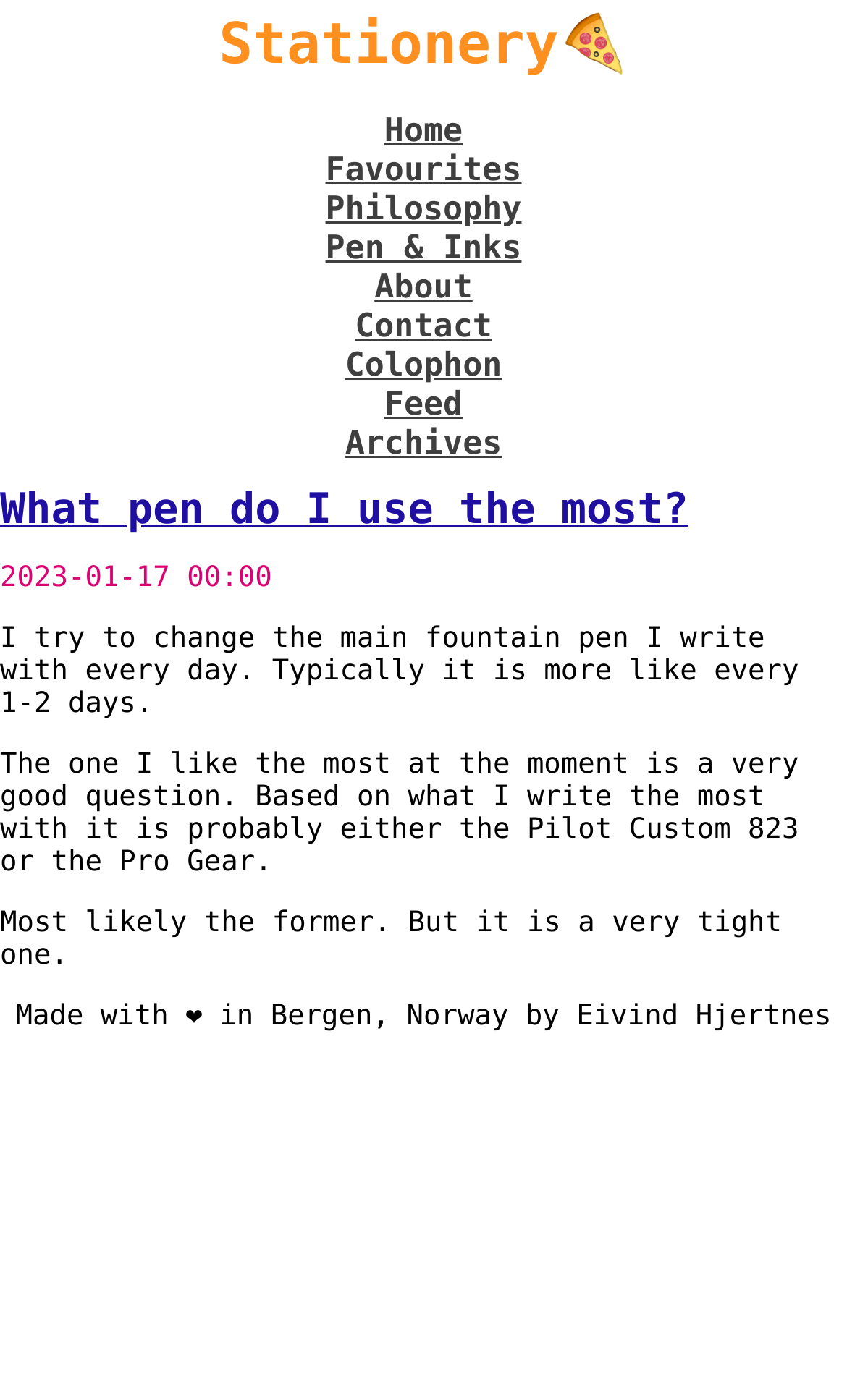Please locate the bounding box coordinates of the element's region that needs to be clicked to follow the instruction: "explore Pen & Inks". The bounding box coordinates should be provided as four float numbers between 0 and 1, i.e., [left, top, right, bottom].

[0.384, 0.163, 0.616, 0.191]